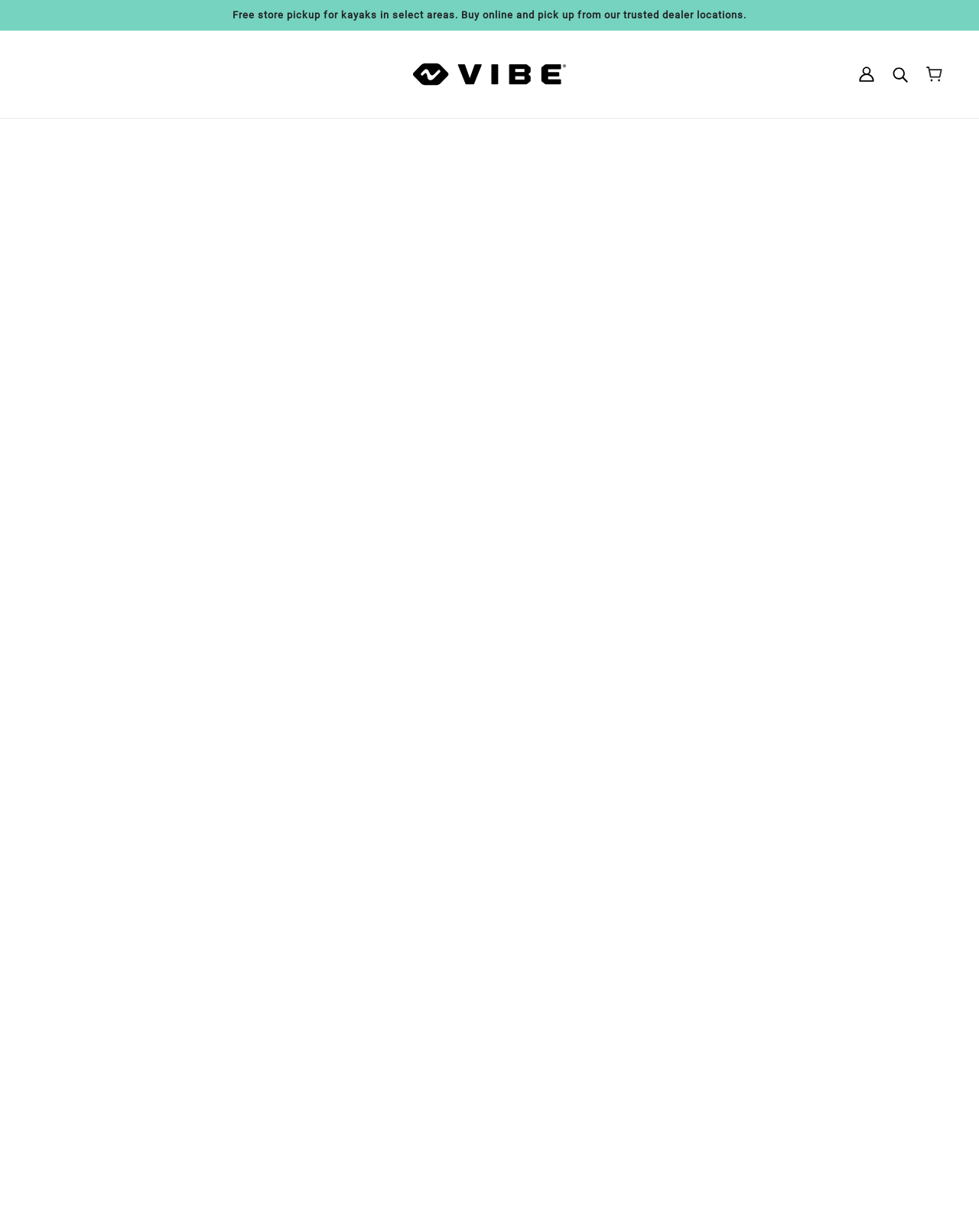Given the description: "aria-label="Search"", determine the bounding box coordinates of the UI element. The coordinates should be formatted as four float numbers between 0 and 1, [left, top, right, bottom].

[0.912, 0.053, 0.927, 0.068]